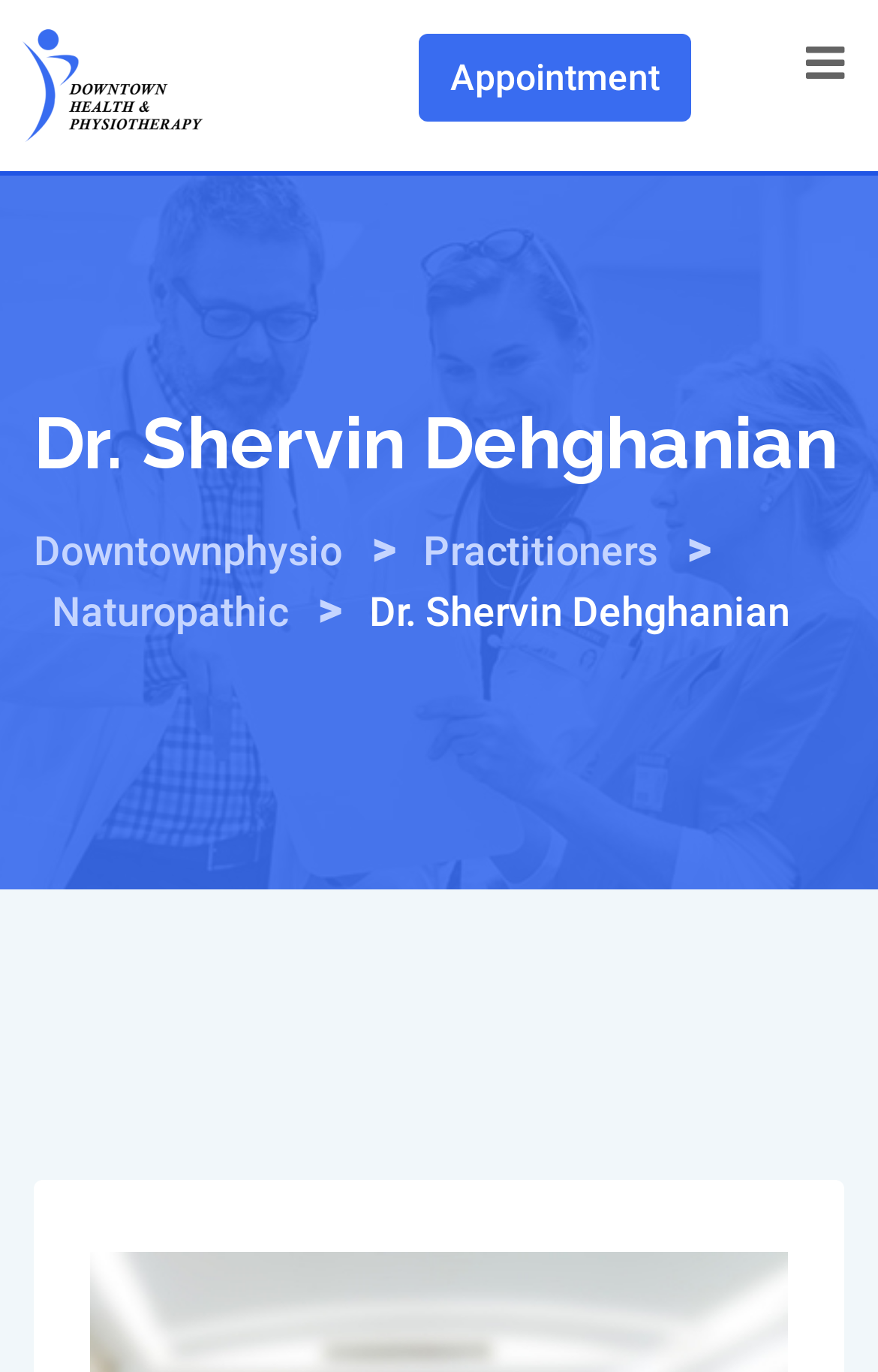Determine the bounding box coordinates for the UI element described. Format the coordinates as (top-left x, top-left y, bottom-right x, bottom-right y) and ensure all values are between 0 and 1. Element description: parent_node: Appointment

[0.0, 0.045, 0.256, 0.076]